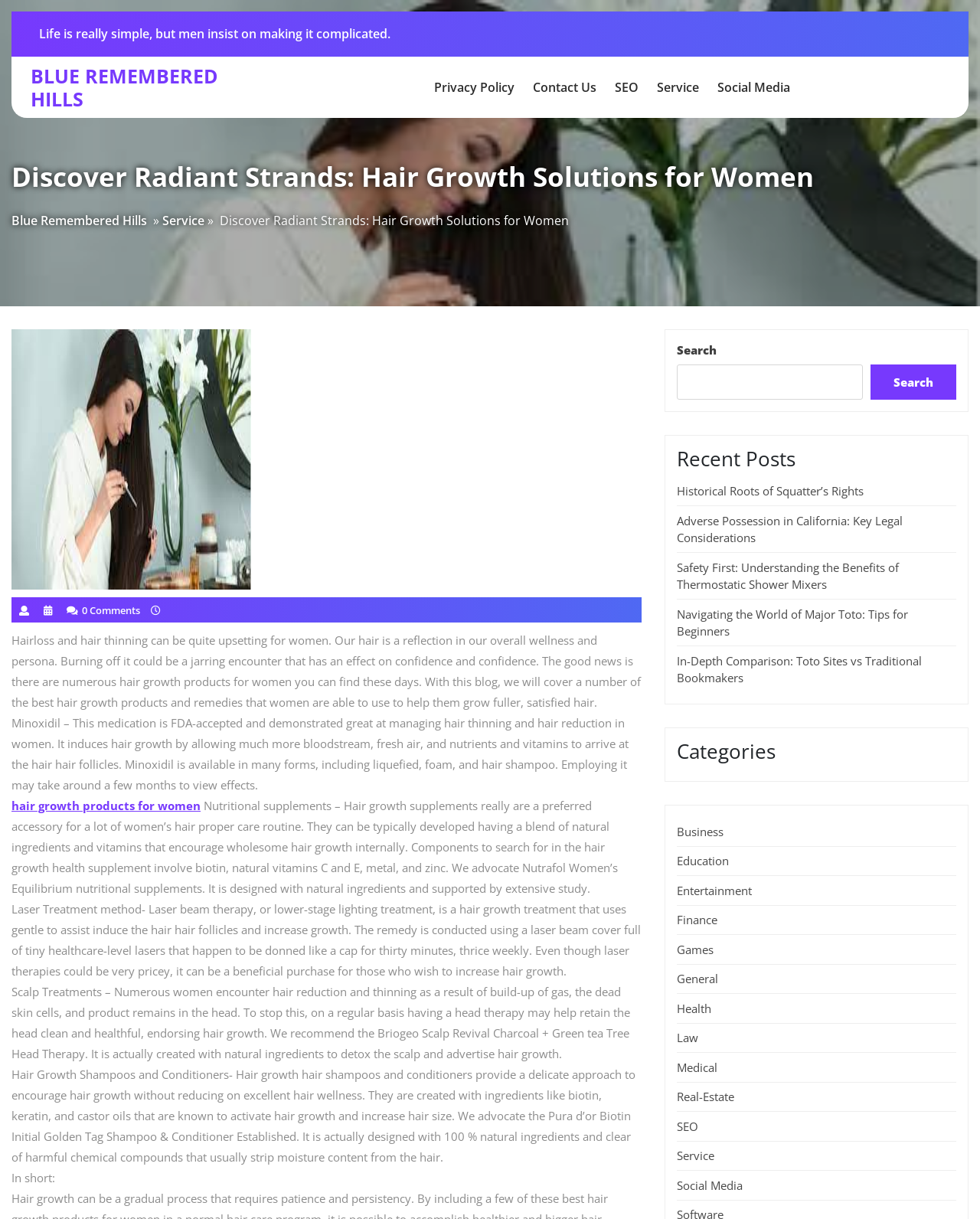Please find and report the primary heading text from the webpage.

Discover Radiant Strands: Hair Growth Solutions for Women